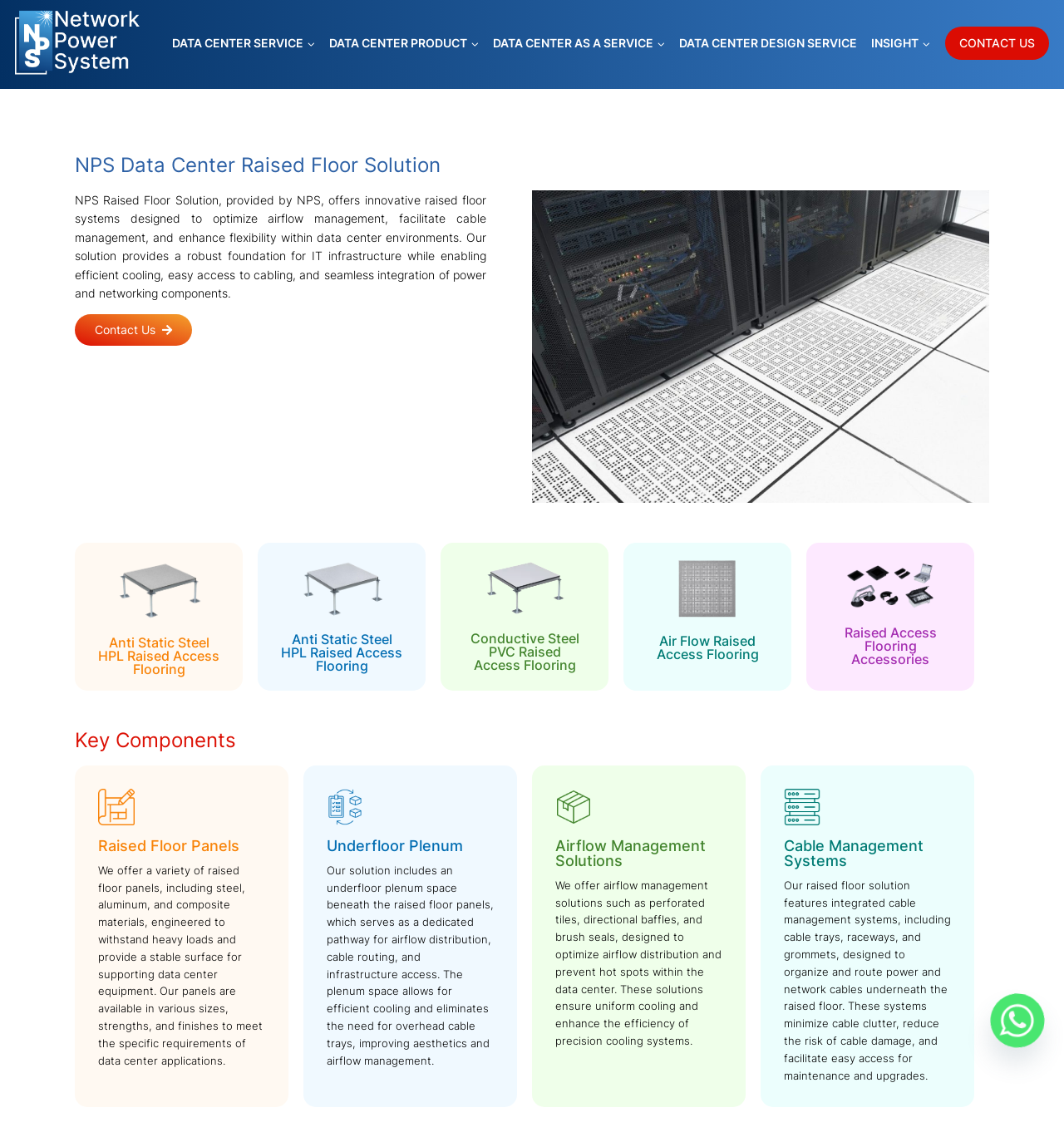Find the bounding box coordinates of the element's region that should be clicked in order to follow the given instruction: "Click on the 'Air Flow Raised Access Flooring' heading". The coordinates should consist of four float numbers between 0 and 1, i.e., [left, top, right, bottom].

[0.608, 0.558, 0.722, 0.581]